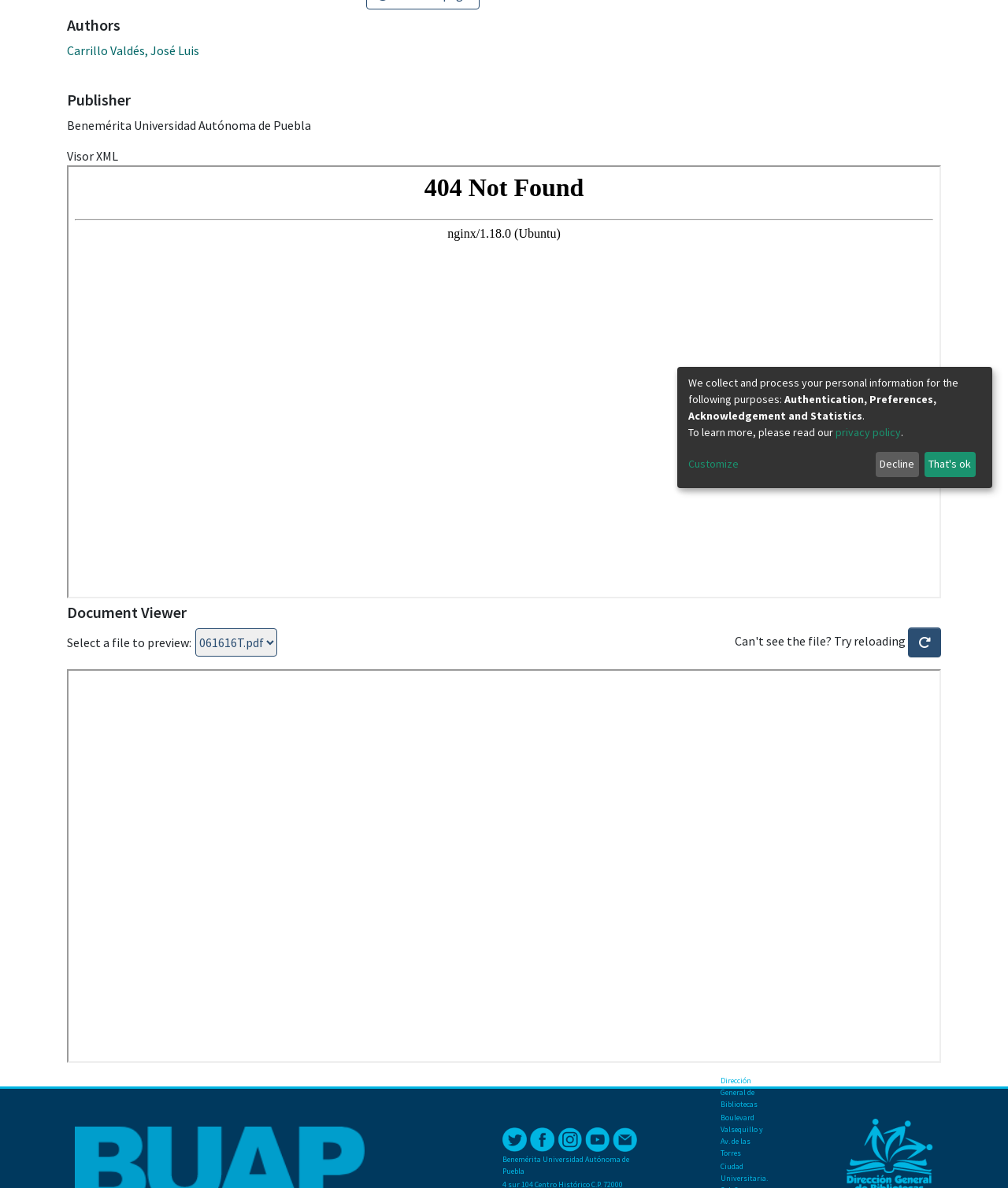Based on the provided description, "Carrillo Valdés, José Luis", find the bounding box of the corresponding UI element in the screenshot.

[0.066, 0.036, 0.198, 0.049]